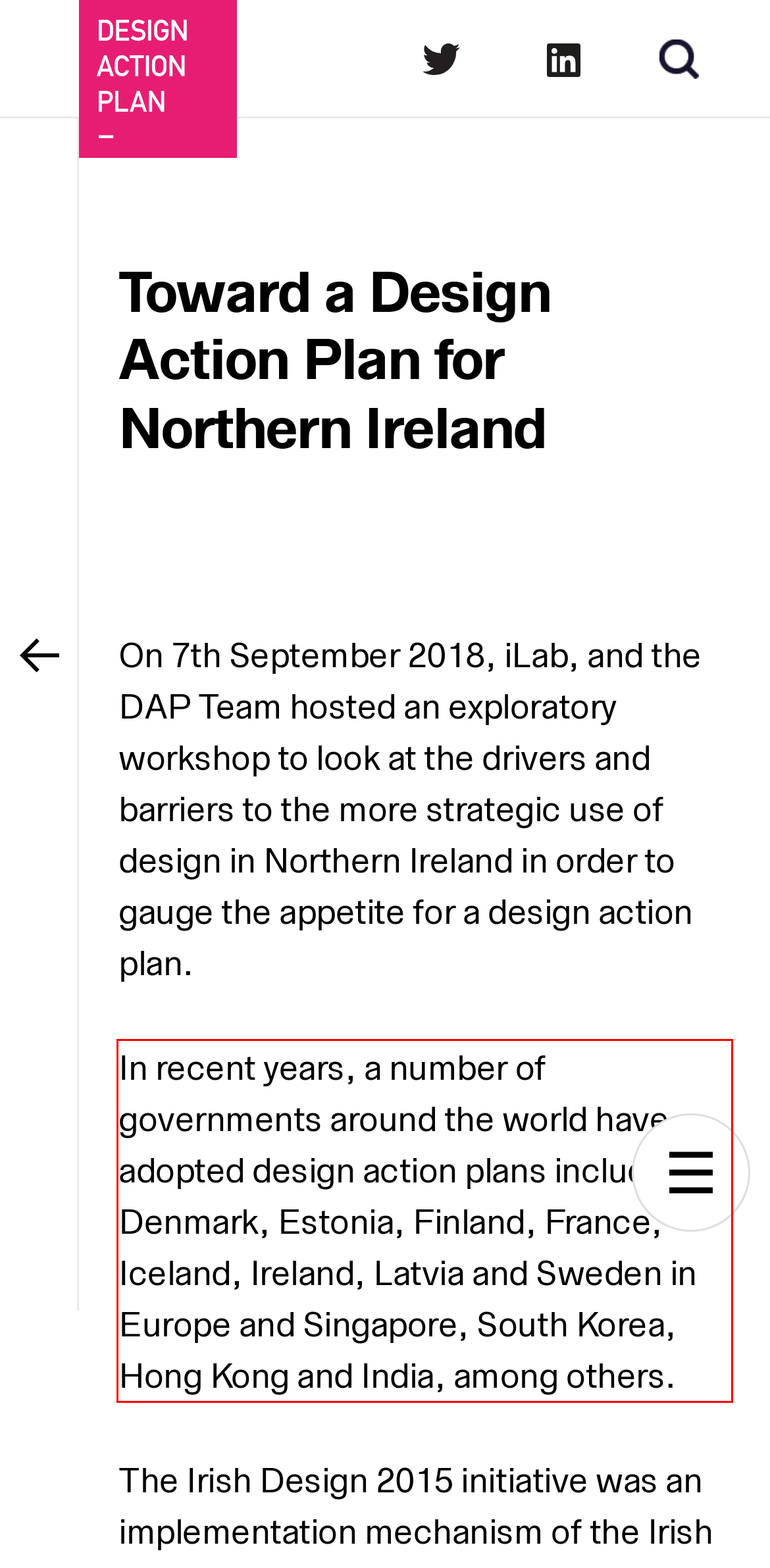Please look at the screenshot provided and find the red bounding box. Extract the text content contained within this bounding box.

In recent years, a number of governments around the world have adopted design action plans including Denmark, Estonia, Finland, France, Iceland, Ireland, Latvia and Sweden in Europe and Singapore, South Korea, Hong Kong and India, among others.